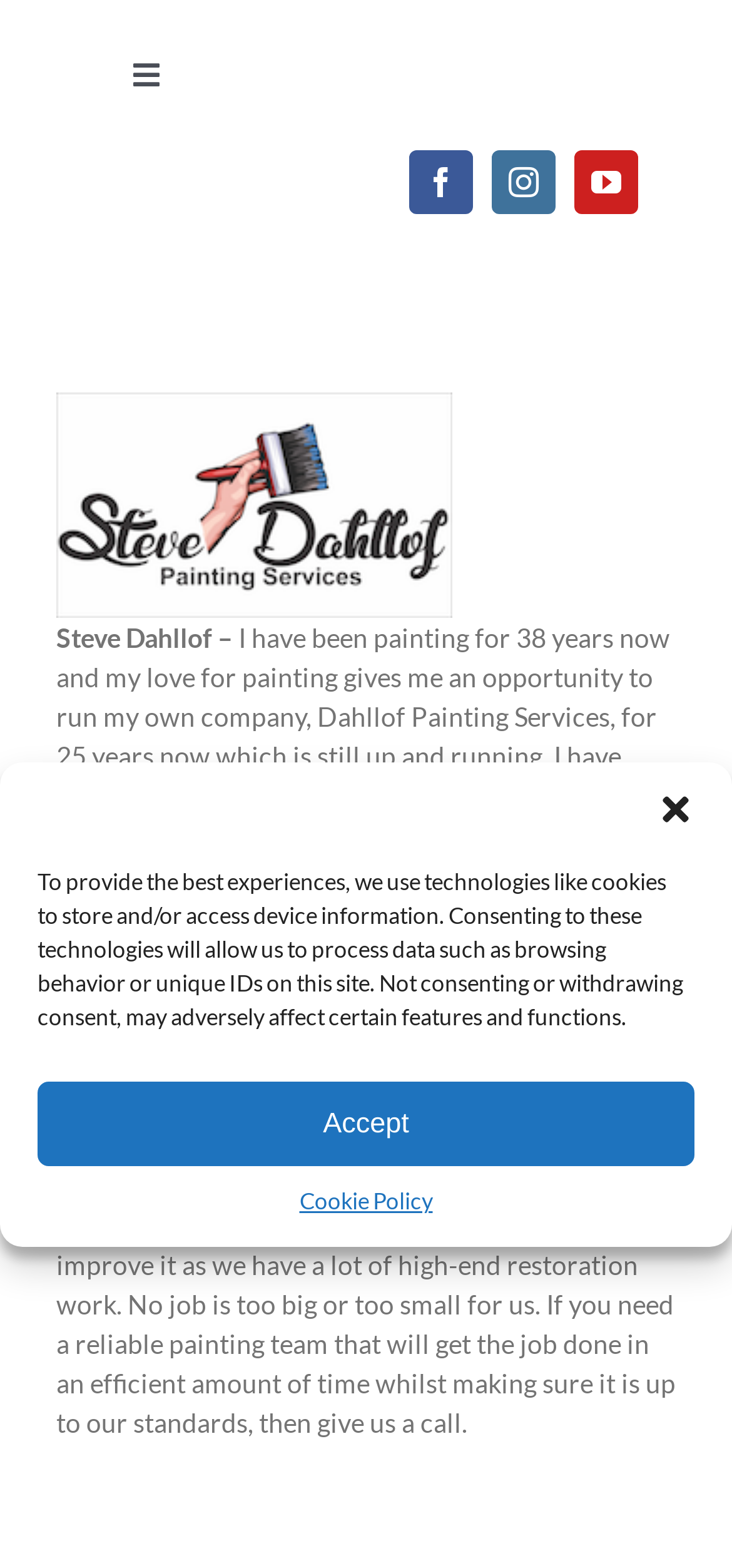Locate the bounding box coordinates of the element that needs to be clicked to carry out the instruction: "Close dialog". The coordinates should be given as four float numbers ranging from 0 to 1, i.e., [left, top, right, bottom].

[0.897, 0.504, 0.949, 0.528]